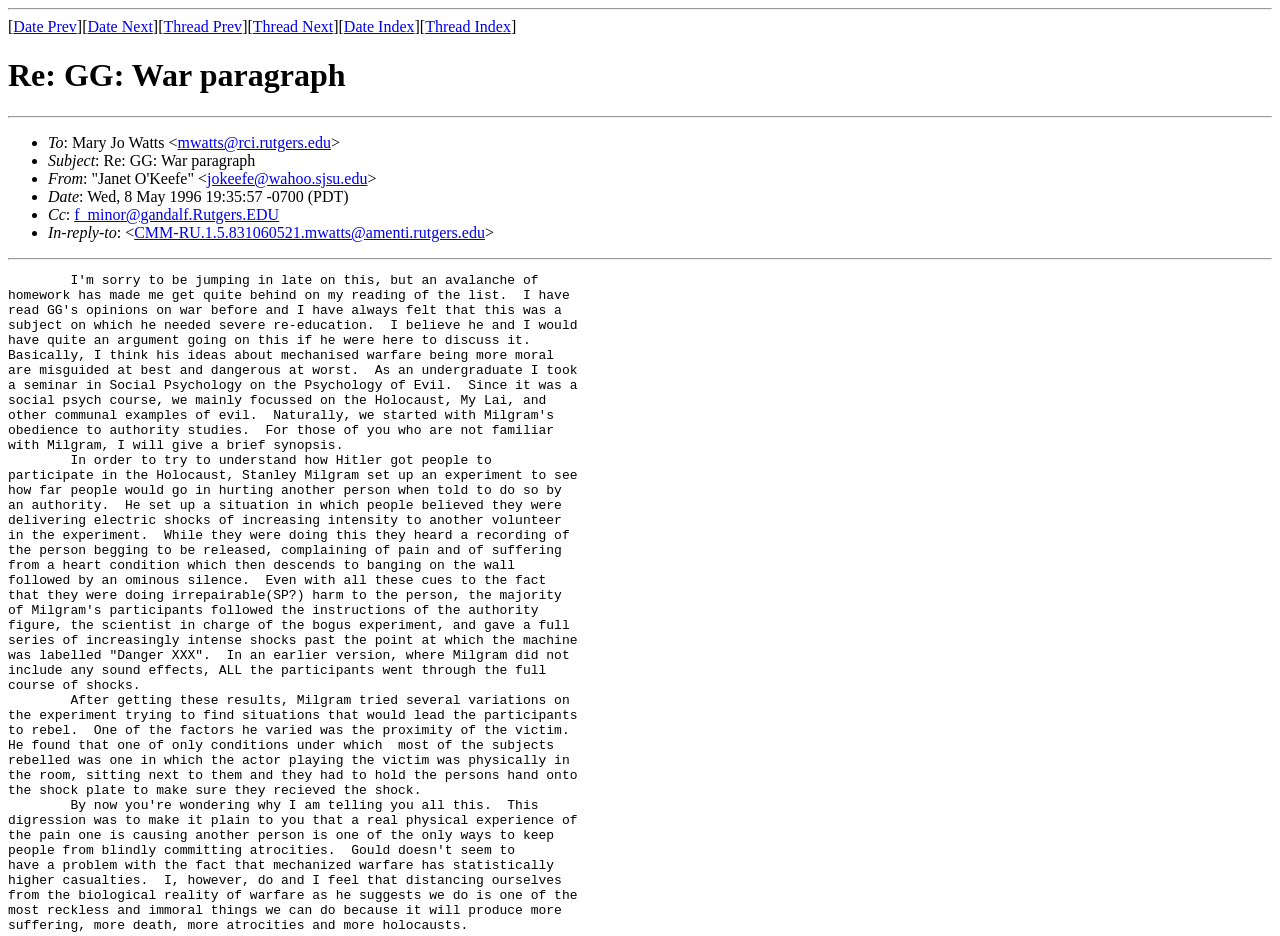Extract the main heading from the webpage content.

Re: GG: War paragraph